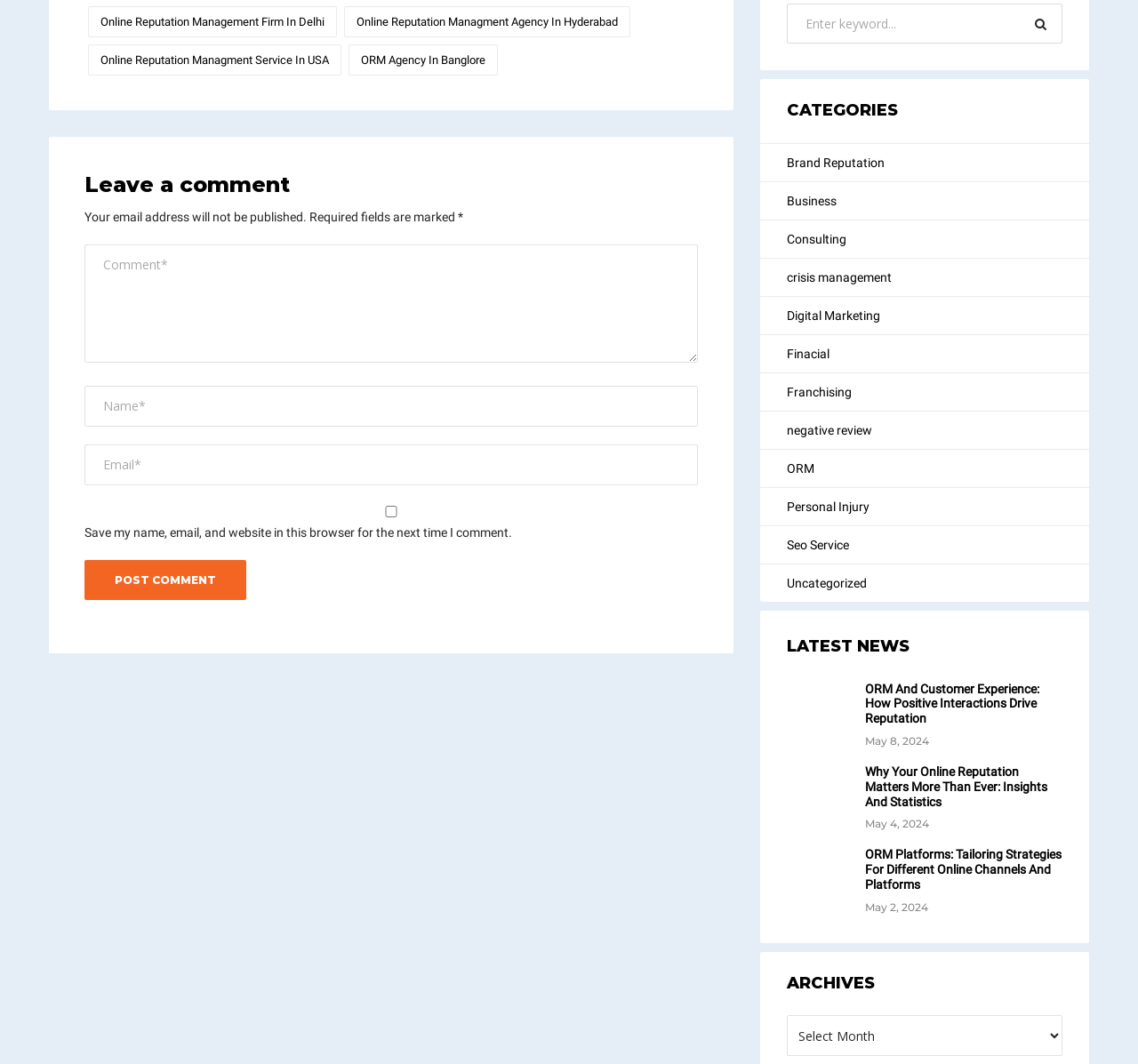What is the purpose of the search box?
Please ensure your answer to the question is detailed and covers all necessary aspects.

The search box is located at the top right corner of the webpage, and it allows users to search for specific keywords or topics within the website, making it easier to find relevant information.